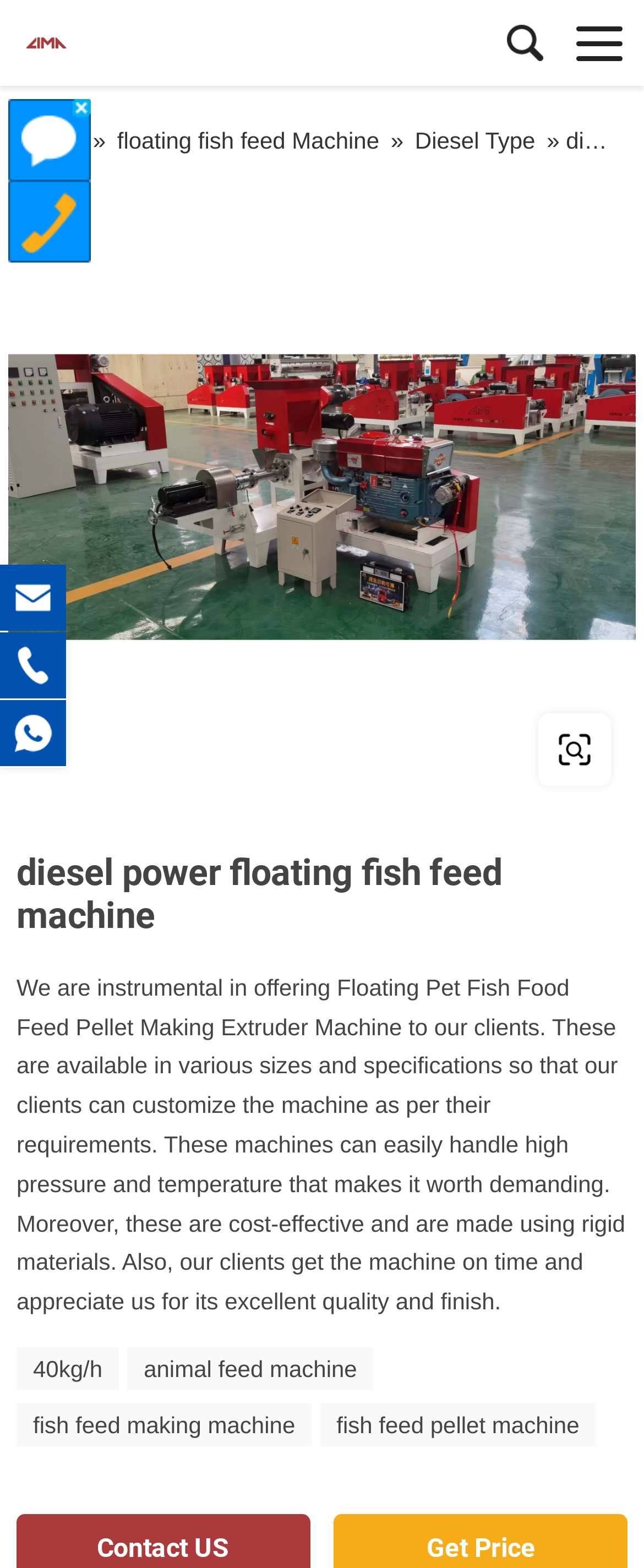Identify the bounding box coordinates of the region I need to click to complete this instruction: "learn about floating fish feed Machine".

[0.182, 0.081, 0.589, 0.098]